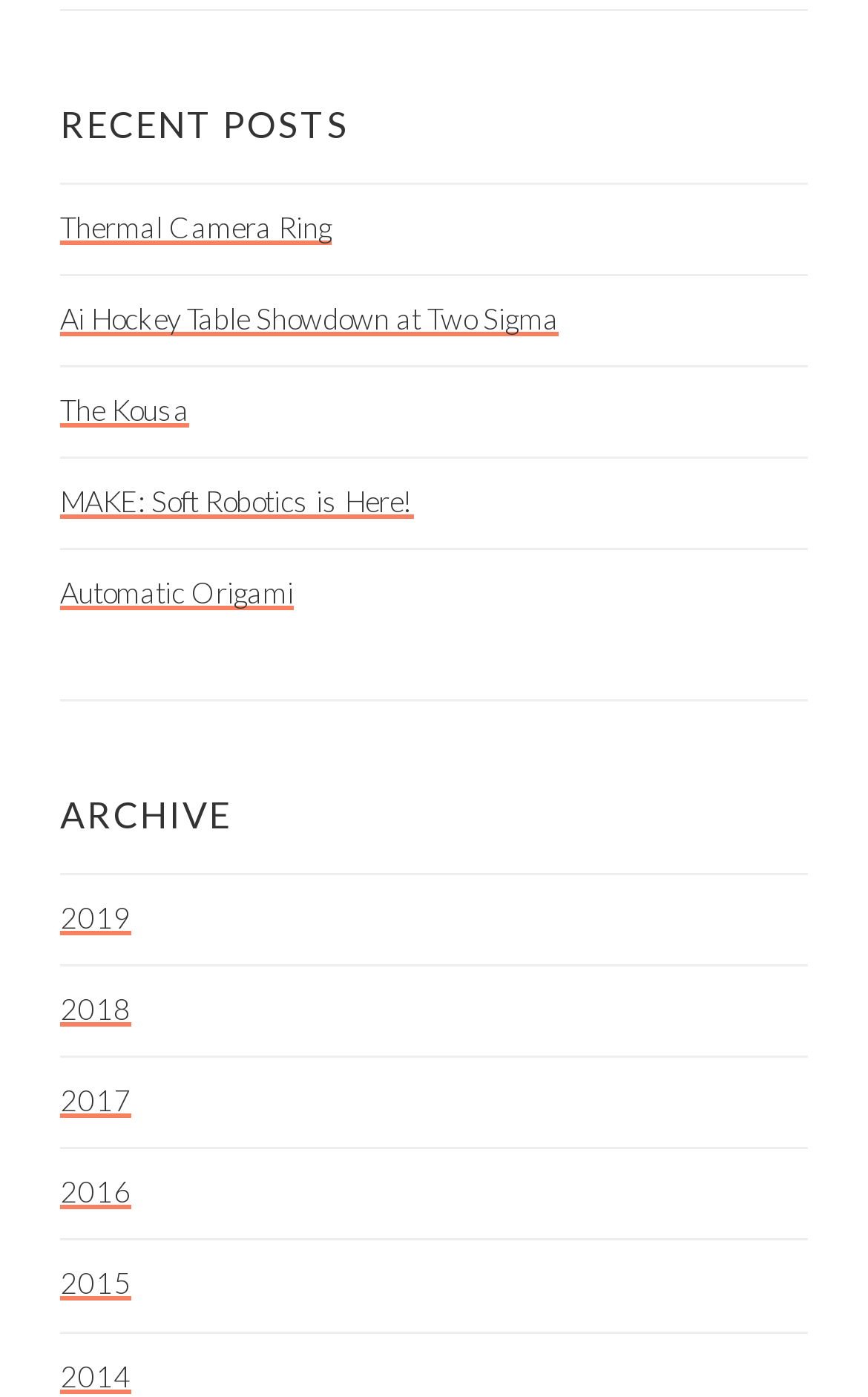Answer the question in one word or a short phrase:
How many years are listed in the archive?

7